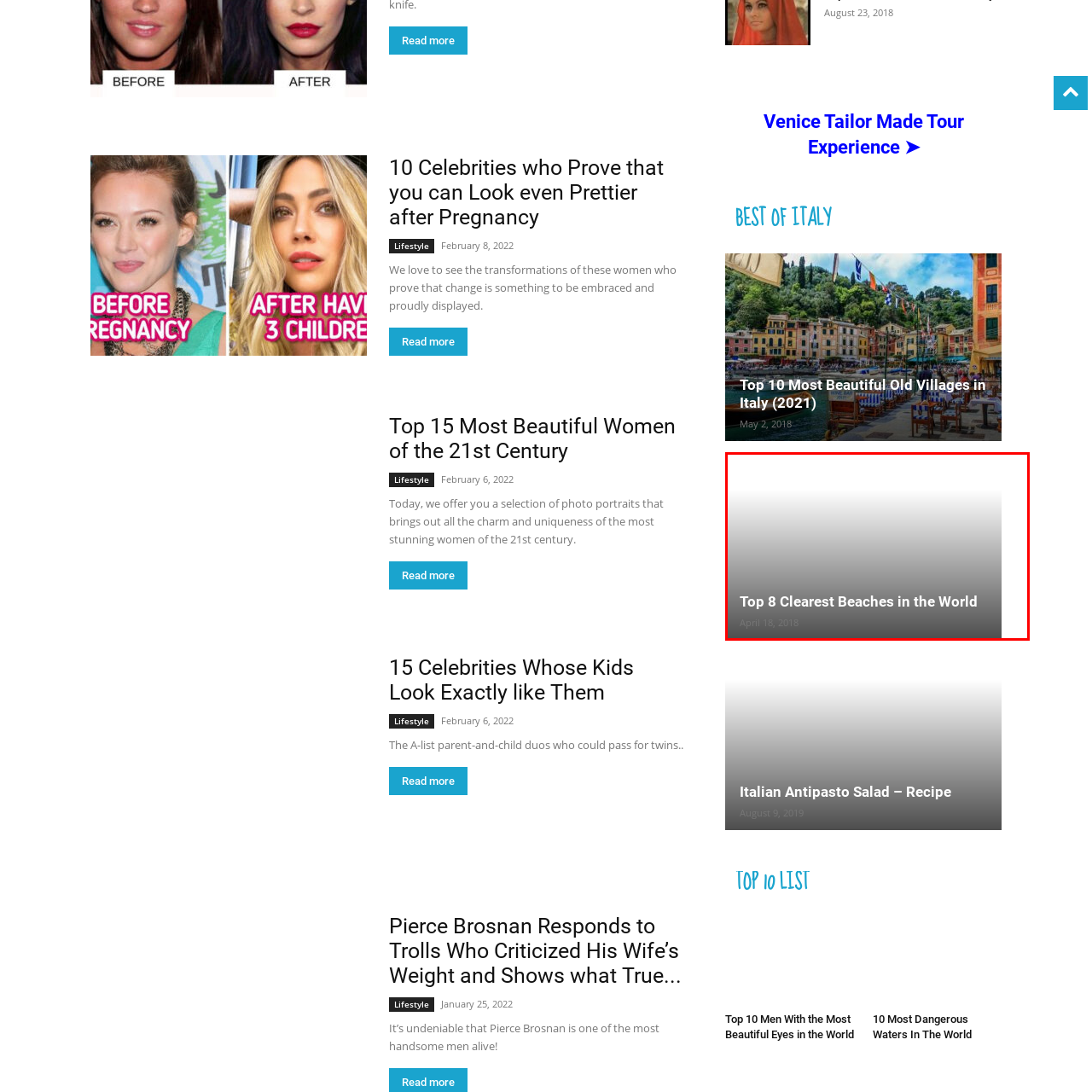Describe in detail what you see in the image highlighted by the red border.

A captivating header for an article titled "Top 8 Clearest Beaches in the World," accompanied by the date April 18, 2018. The design features a sleek, gradient background transitioning from light to dark, creating an elegant aesthetic. This presentation entices readers to explore a selection of stunning beaches renowned for their crystal-clear waters, making it a perfect pick for travel enthusiasts and beach lovers alike.